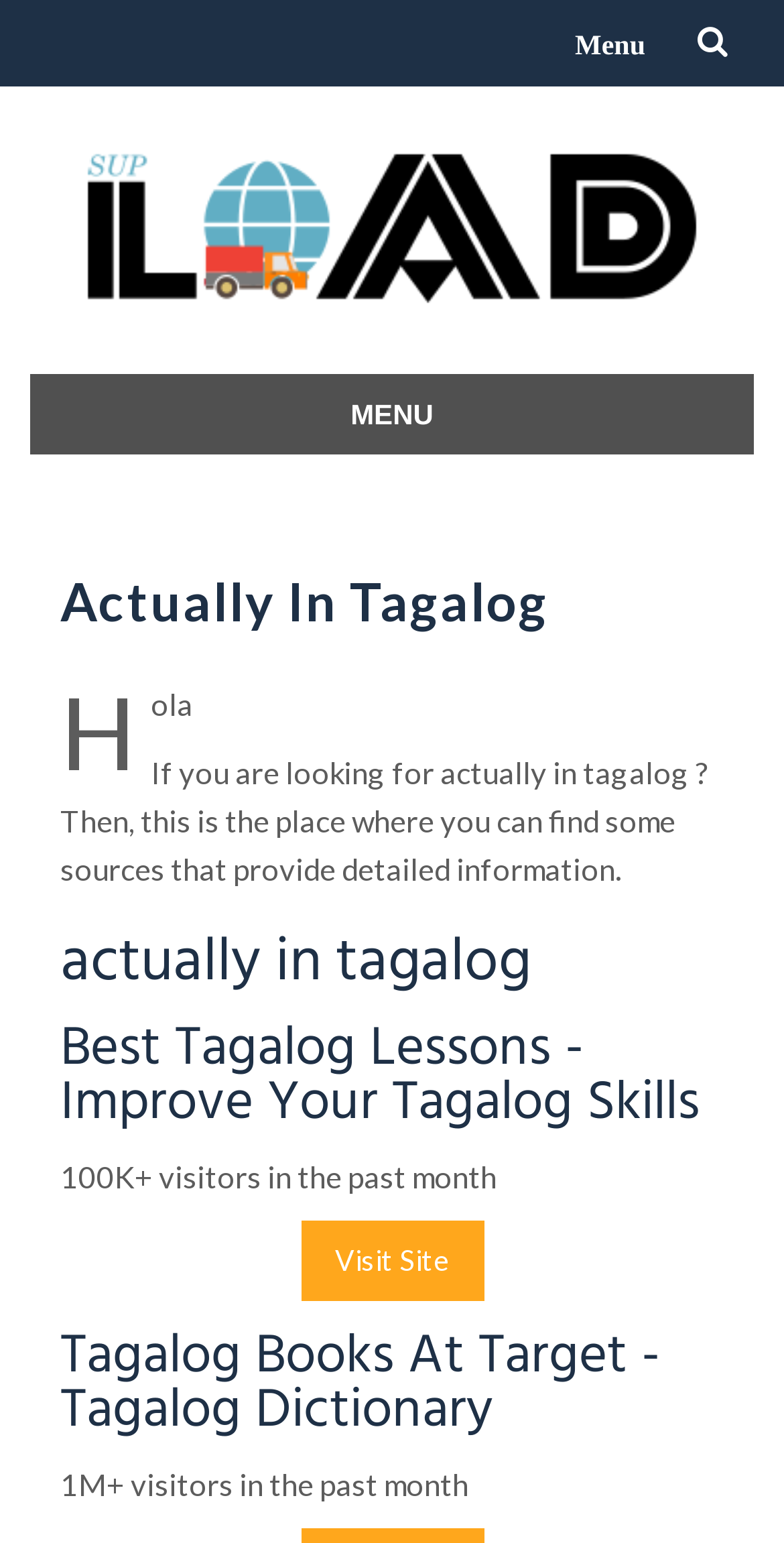What is the purpose of the webpage?
Refer to the screenshot and answer in one word or phrase.

Provide sources for detailed information